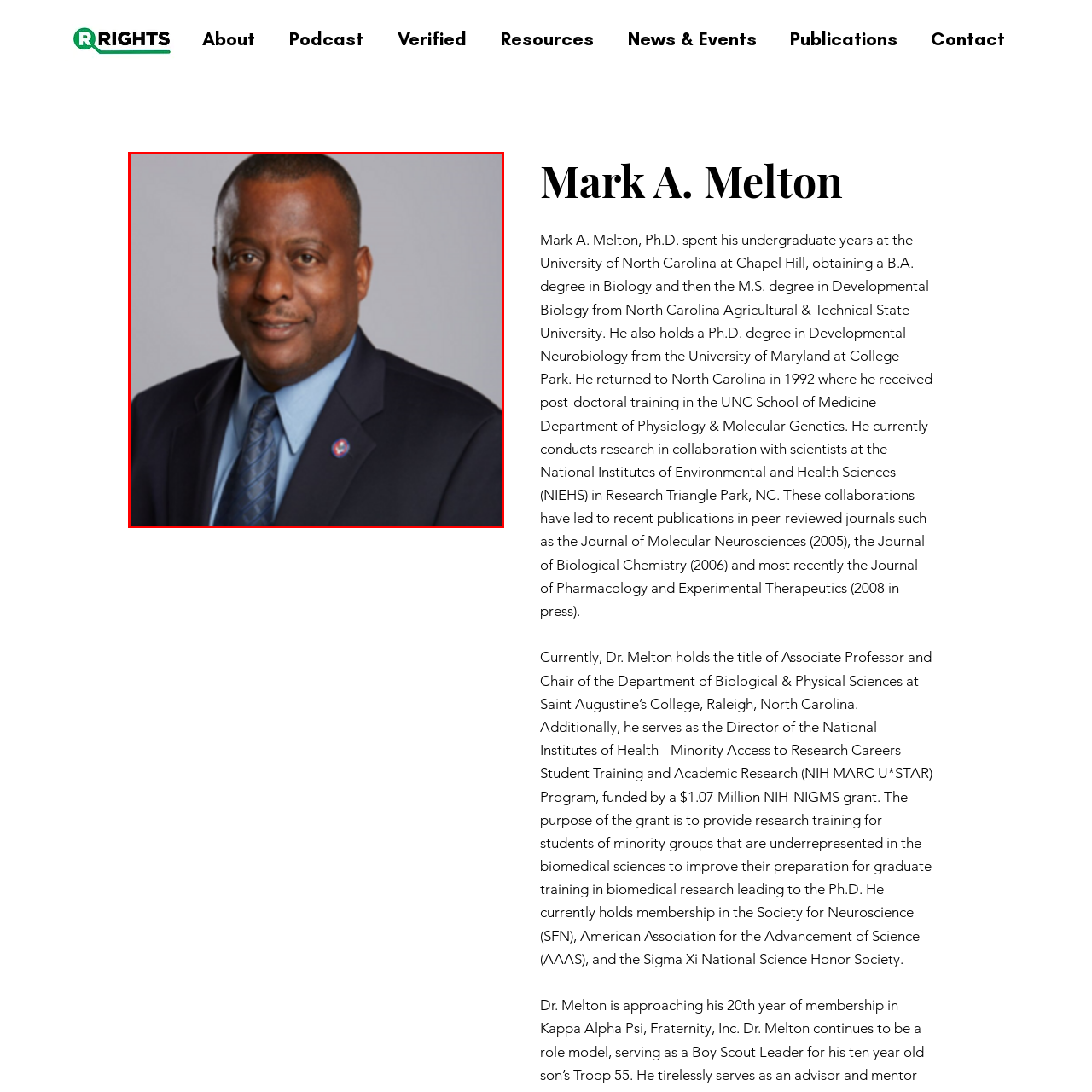Please examine the section highlighted with a blue border and provide a thorough response to the following question based on the visual information: 
What is the goal of the NIH MARC U*STAR Program directed by Dr. Melton?

According to the caption, Dr. Melton directs the NIH MARC U*STAR Program, which aims to enhance research training for underrepresented minority students in biomedical sciences, indicating that the program's goal is to provide opportunities for underrepresented groups in the field.